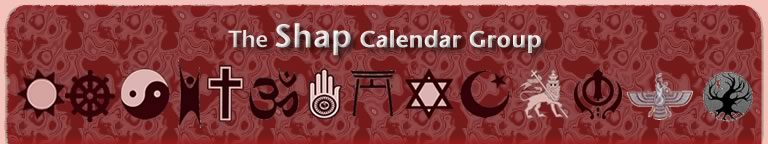What is the purpose of the Shap Calendar Group's resource?
Utilize the image to construct a detailed and well-explained answer.

According to the caption, the Shap Calendar Group's resource aims to 'educate and inform communities about important religious festivals and events', which implies that the primary purpose of the resource is to educate and inform people about these events.